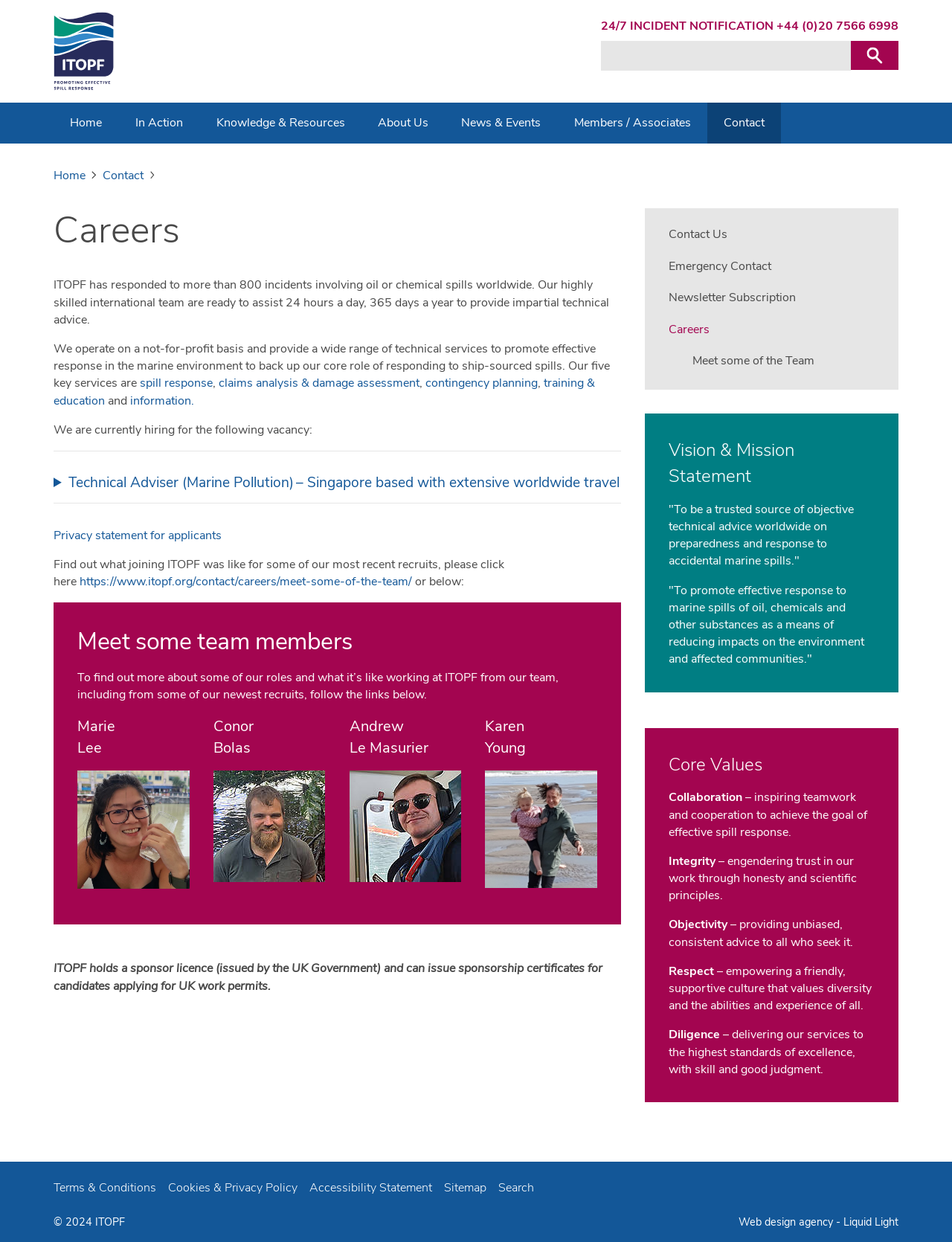Using the description "Members / Associates", locate and provide the bounding box of the UI element.

[0.585, 0.083, 0.743, 0.116]